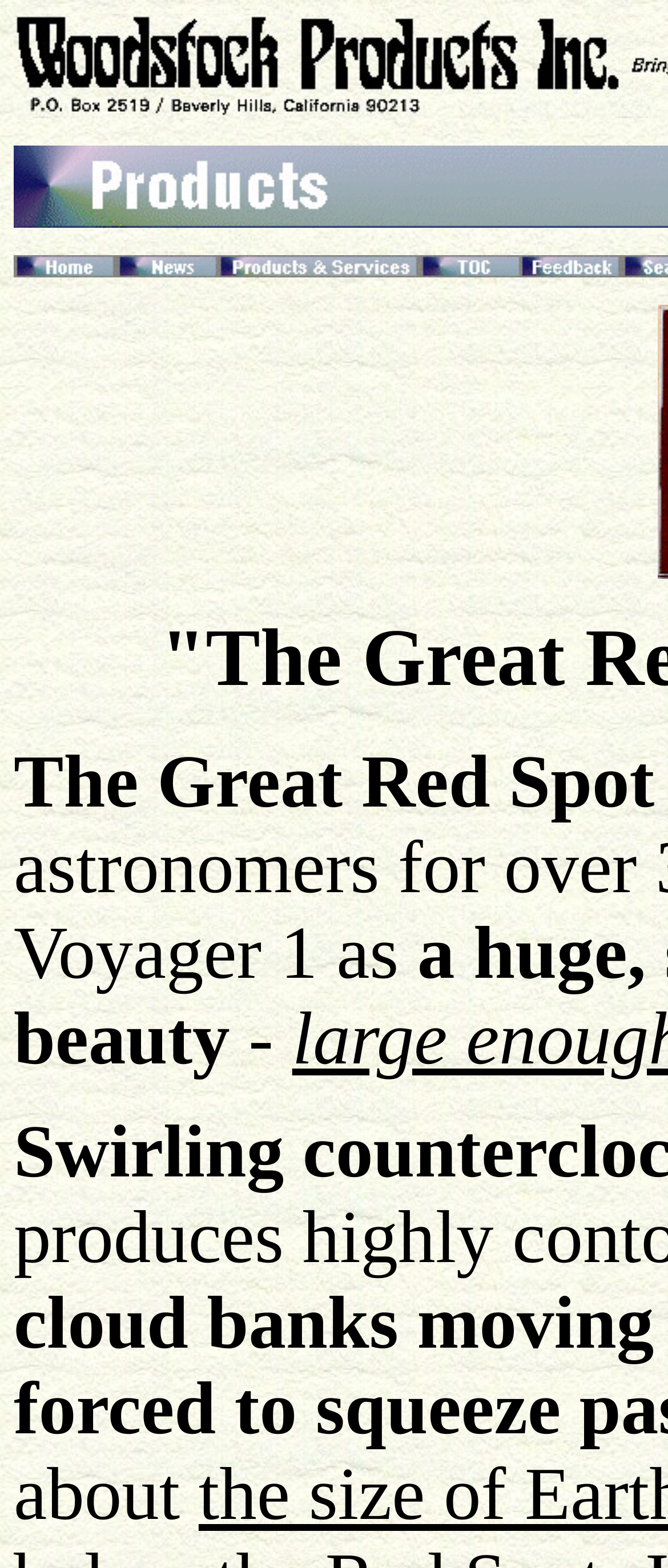How many icons are in the top navigation bar?
Answer with a single word or phrase by referring to the visual content.

5